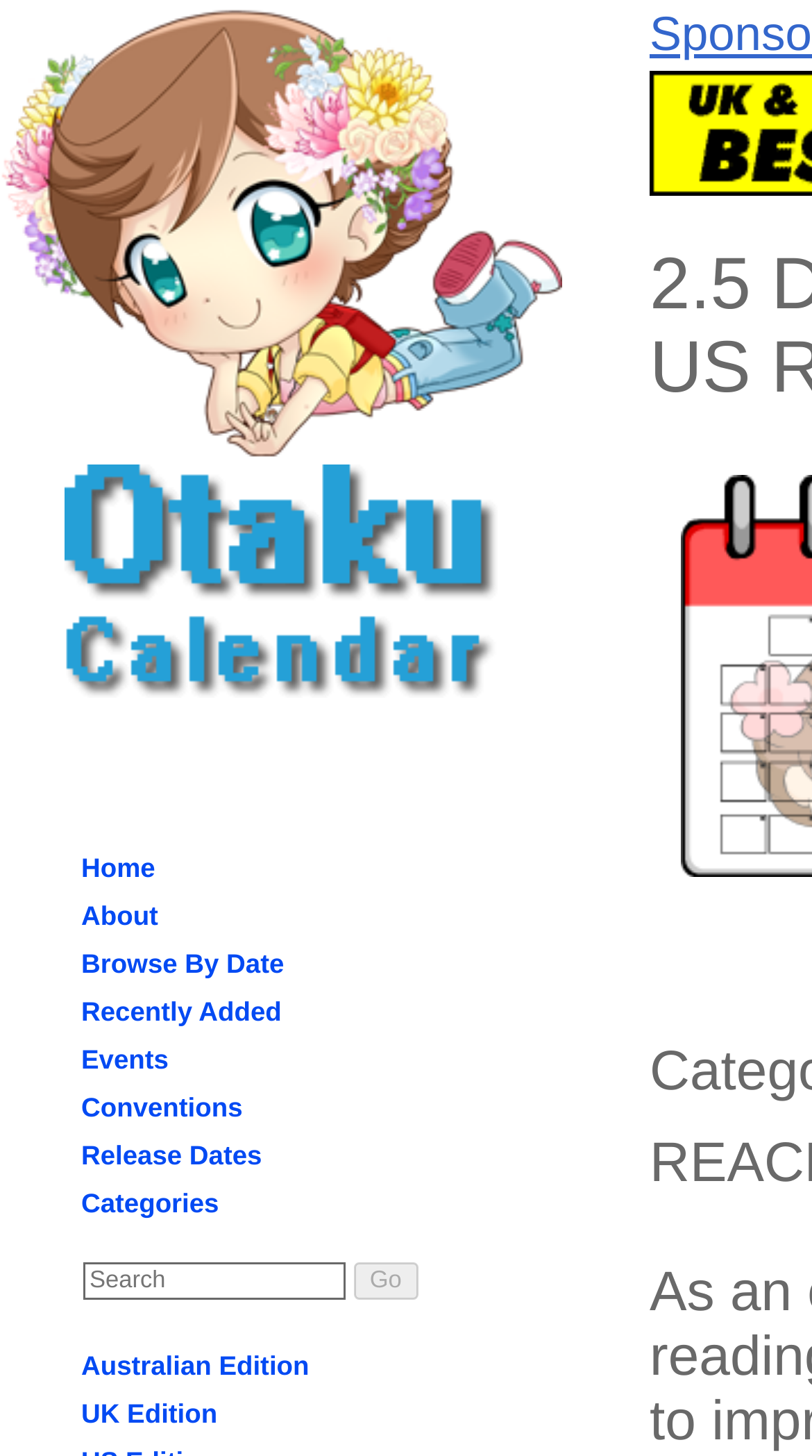What is the purpose of the search box?
Answer with a single word or phrase, using the screenshot for reference.

To search for anime, manga, or Japanese culture related content